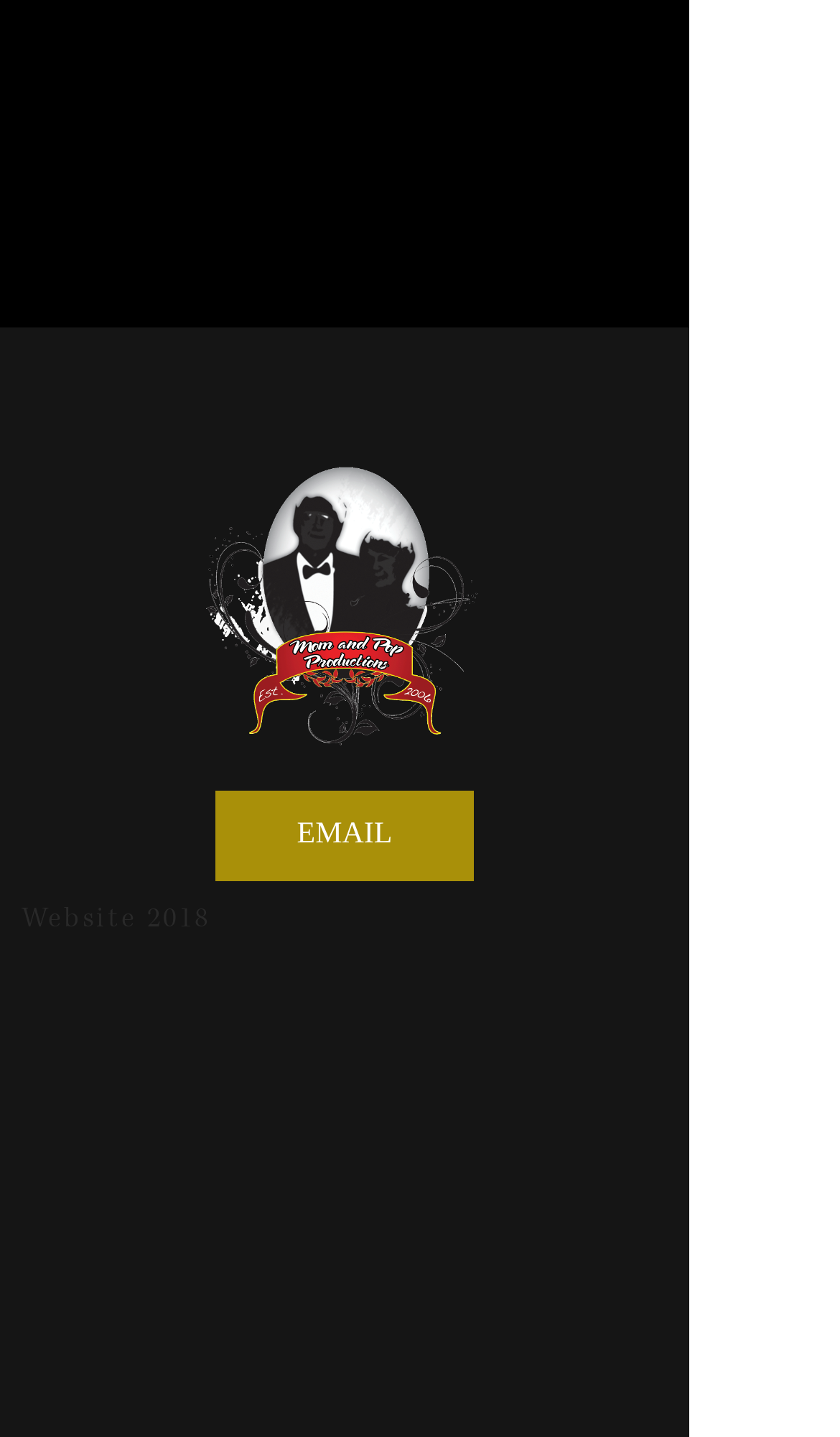Identify the bounding box for the UI element described as: "aria-label="Grey Facebook Icon"". The coordinates should be four float numbers between 0 and 1, i.e., [left, top, right, bottom].

[0.236, 0.259, 0.326, 0.312]